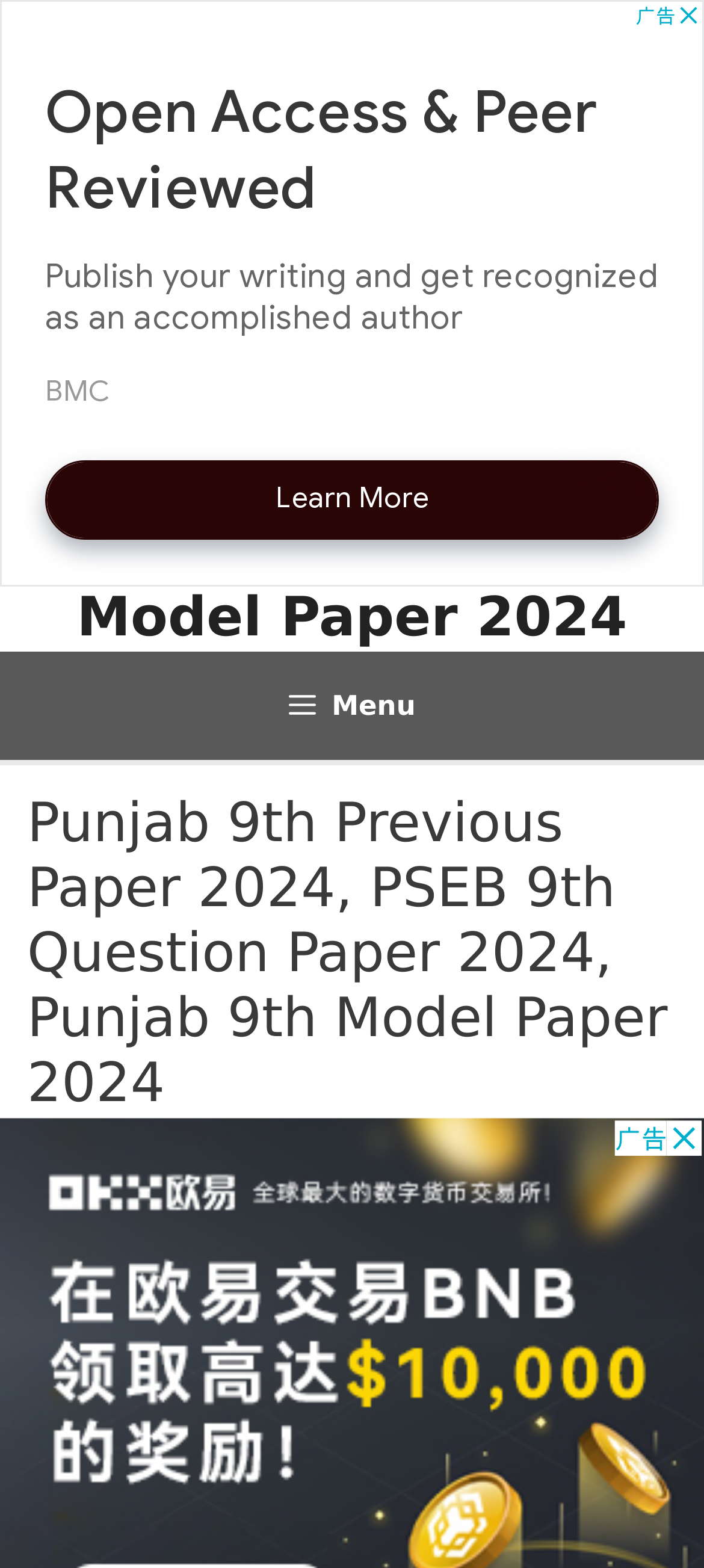Detail the various sections and features of the webpage.

The webpage is dedicated to providing resources for students of the Punjab Examination Committee (PSEB), specifically for 9th-grade students. At the top of the page, there is a banner displaying the site's name. Below the banner, a navigation menu is located, which can be expanded by clicking the "Menu" button. 

On the top section of the page, there is an advertisement iframe that spans the entire width of the page. 

The main content of the page is headed by a prominent heading that reads "Punjab 9th Previous Paper 2024, PSEB 9th Question Paper 2024, Punjab 9th Model Paper 2024". This heading is positioned in the middle of the page, slightly above the midpoint. 

To the top-left of the heading, there is a link labeled "Model Paper 2024", which suggests that the page may provide access to downloadable model papers for 9th-grade students.